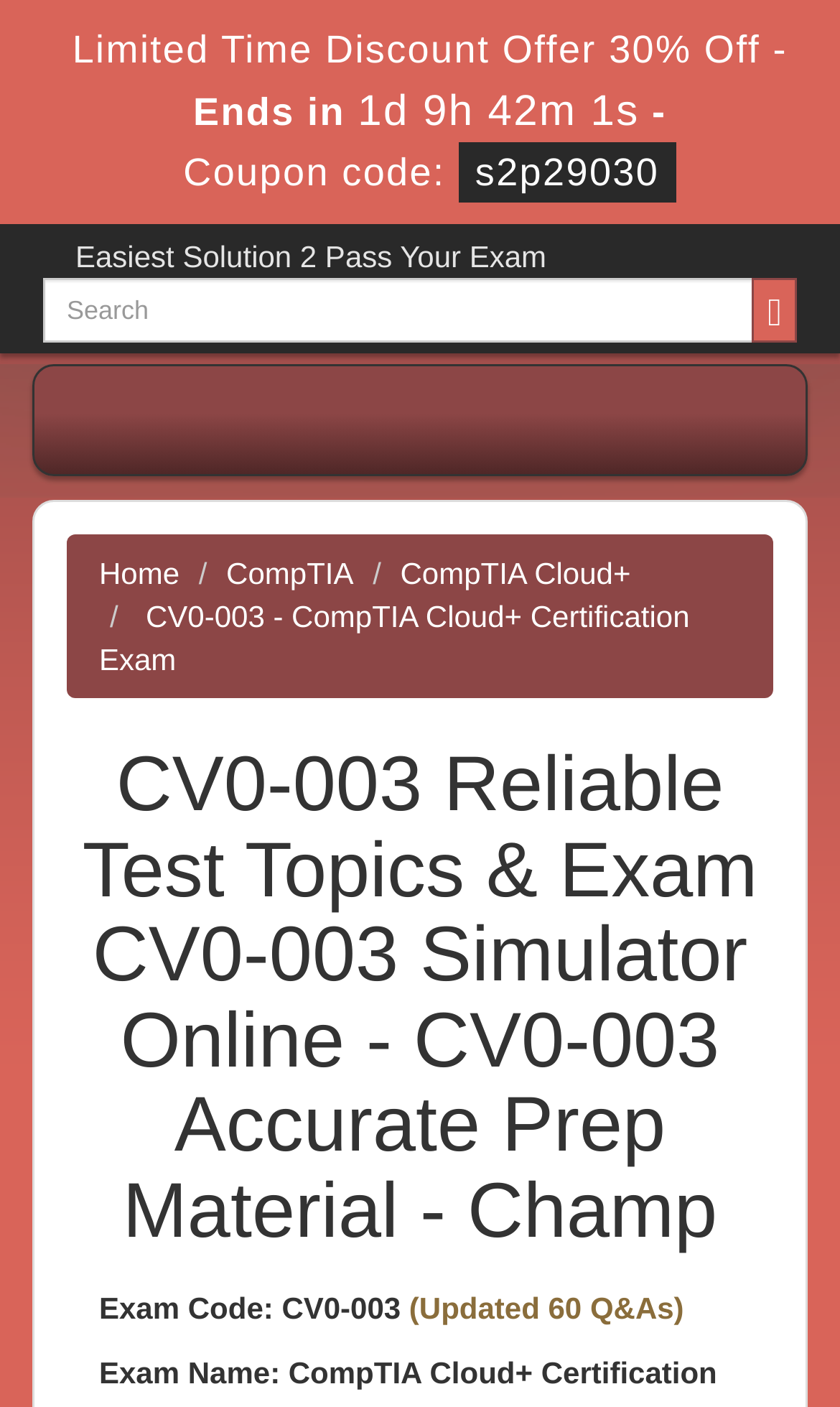What is the purpose of the search textbox?
Using the visual information, answer the question in a single word or phrase.

To search